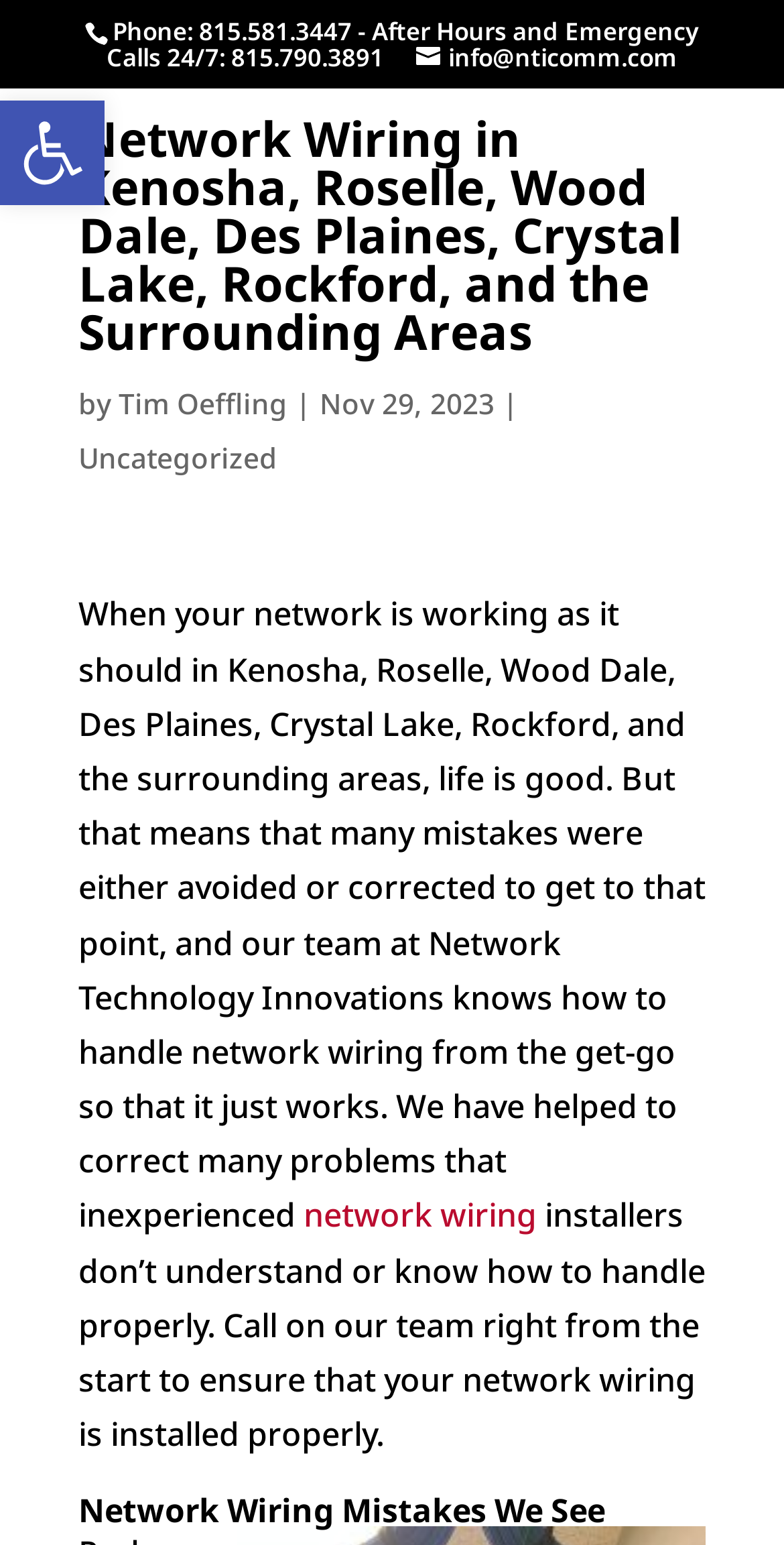Please provide a one-word or phrase answer to the question: 
What is the category of the article?

Uncategorized